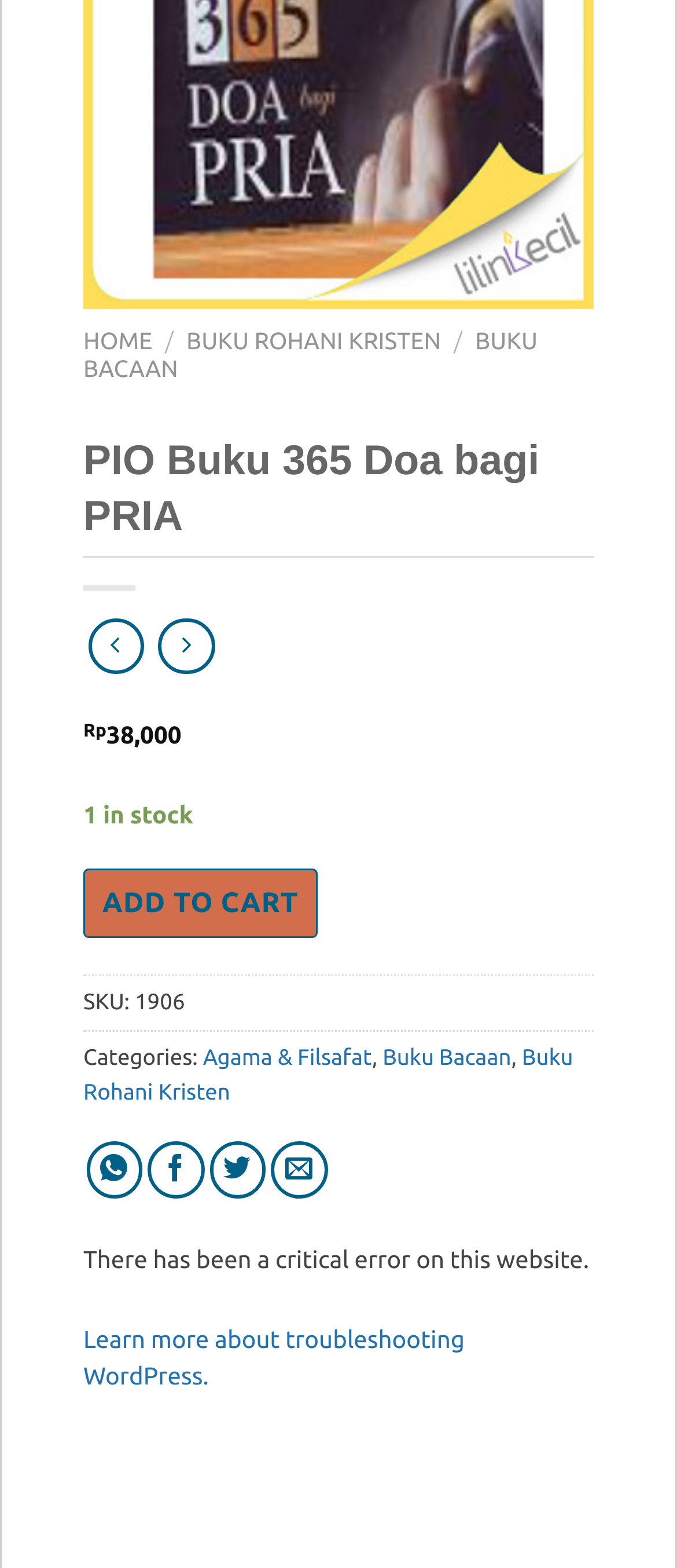Find the bounding box coordinates for the UI element whose description is: "Home". The coordinates should be four float numbers between 0 and 1, in the format [left, top, right, bottom].

[0.123, 0.208, 0.225, 0.226]